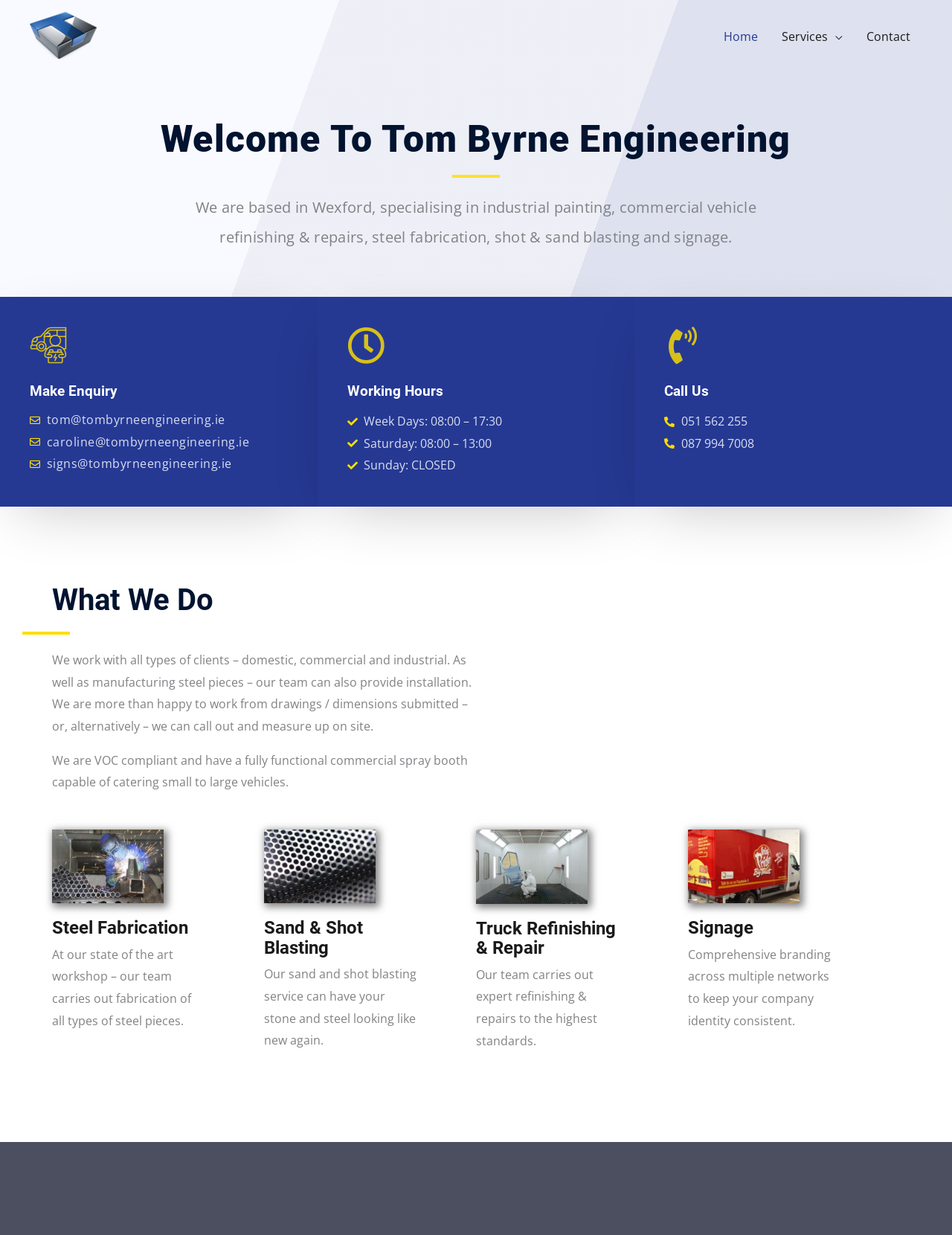Please identify the primary heading of the webpage and give its text content.

Welcome To Tom Byrne Engineering